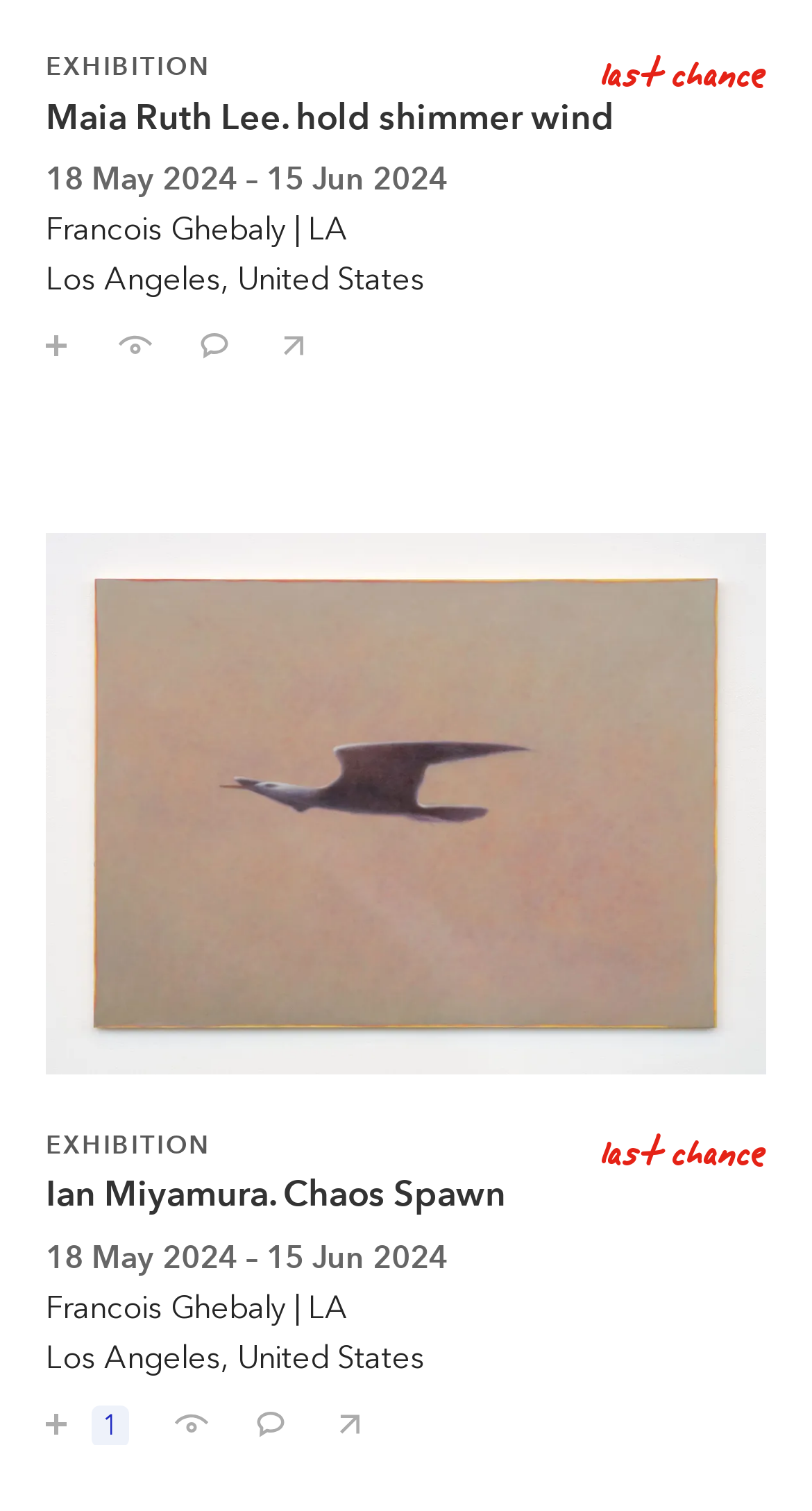Find the bounding box coordinates of the clickable region needed to perform the following instruction: "Share Maia Ruth Lee. hold shimmer wind with your friends". The coordinates should be provided as four float numbers between 0 and 1, i.e., [left, top, right, bottom].

[0.31, 0.202, 0.382, 0.243]